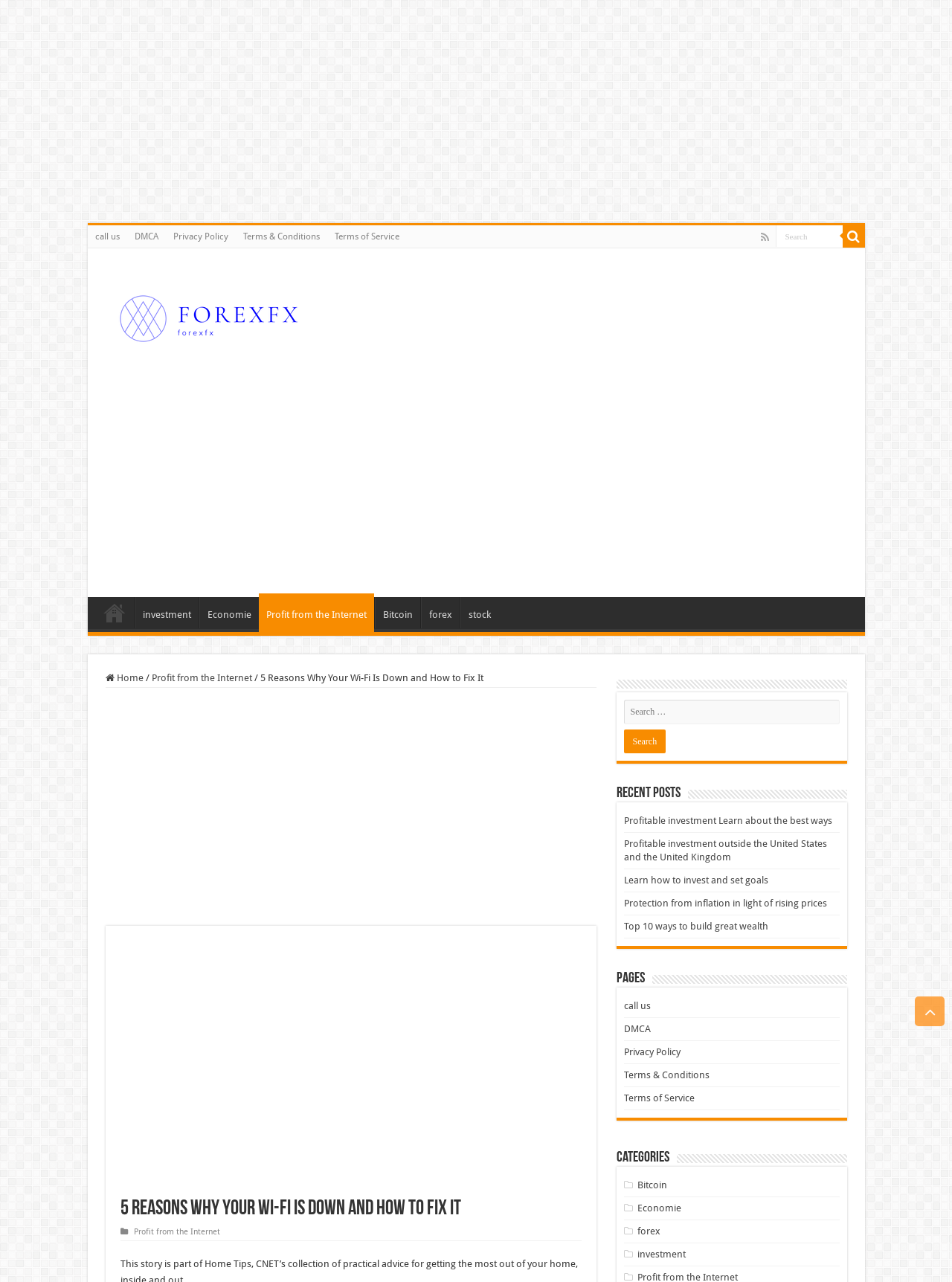What categories are available on the website?
Using the image, provide a detailed and thorough answer to the question.

The categories are listed in the 'Categories' section, which includes links to specific topics such as Bitcoin, Economie, forex, and investment. These categories likely represent the main topics or themes covered by the website.